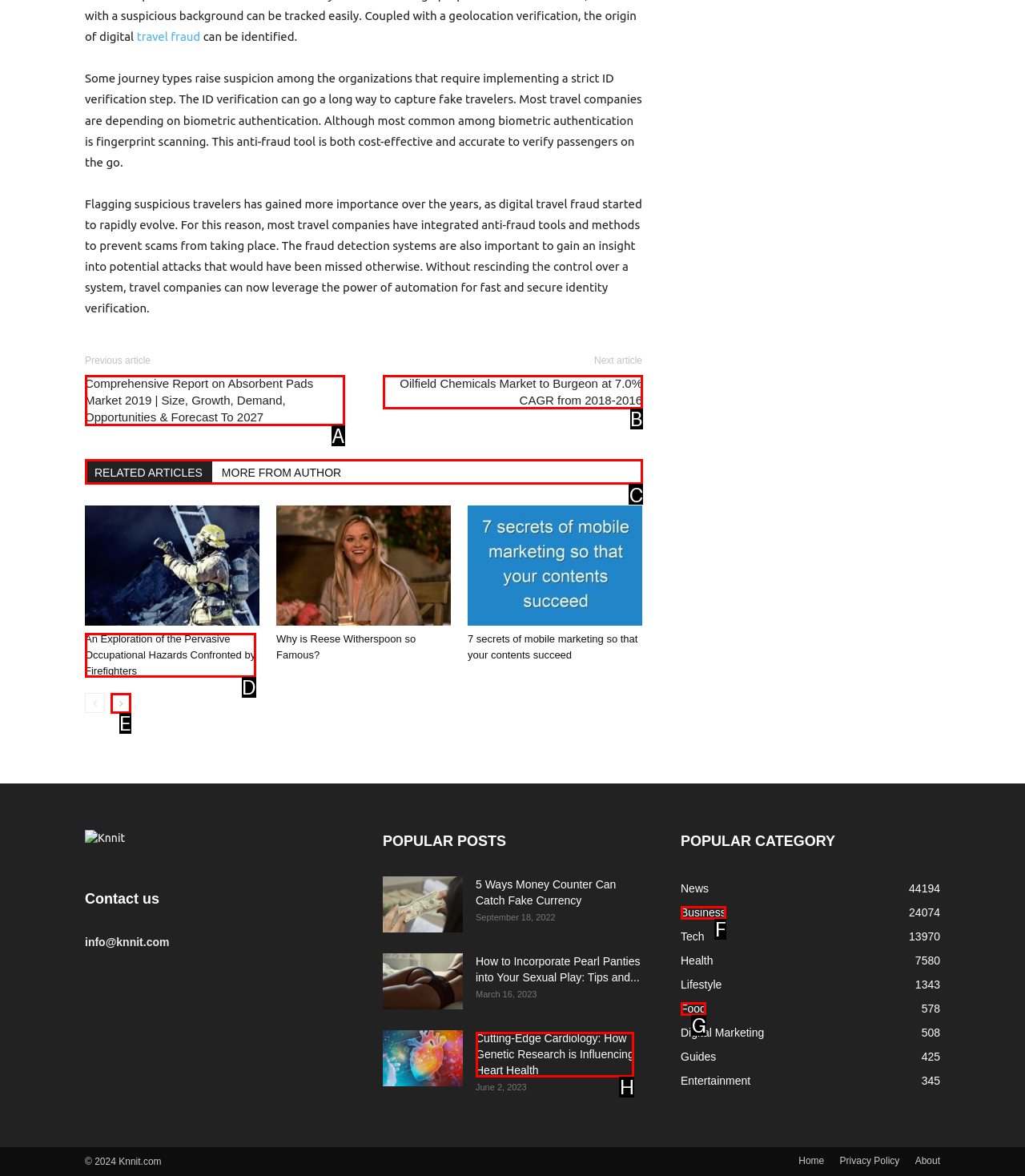Identify the correct HTML element to click for the task: Read 'RELATED ARTICLES MORE FROM AUTHOR'. Provide the letter of your choice.

C